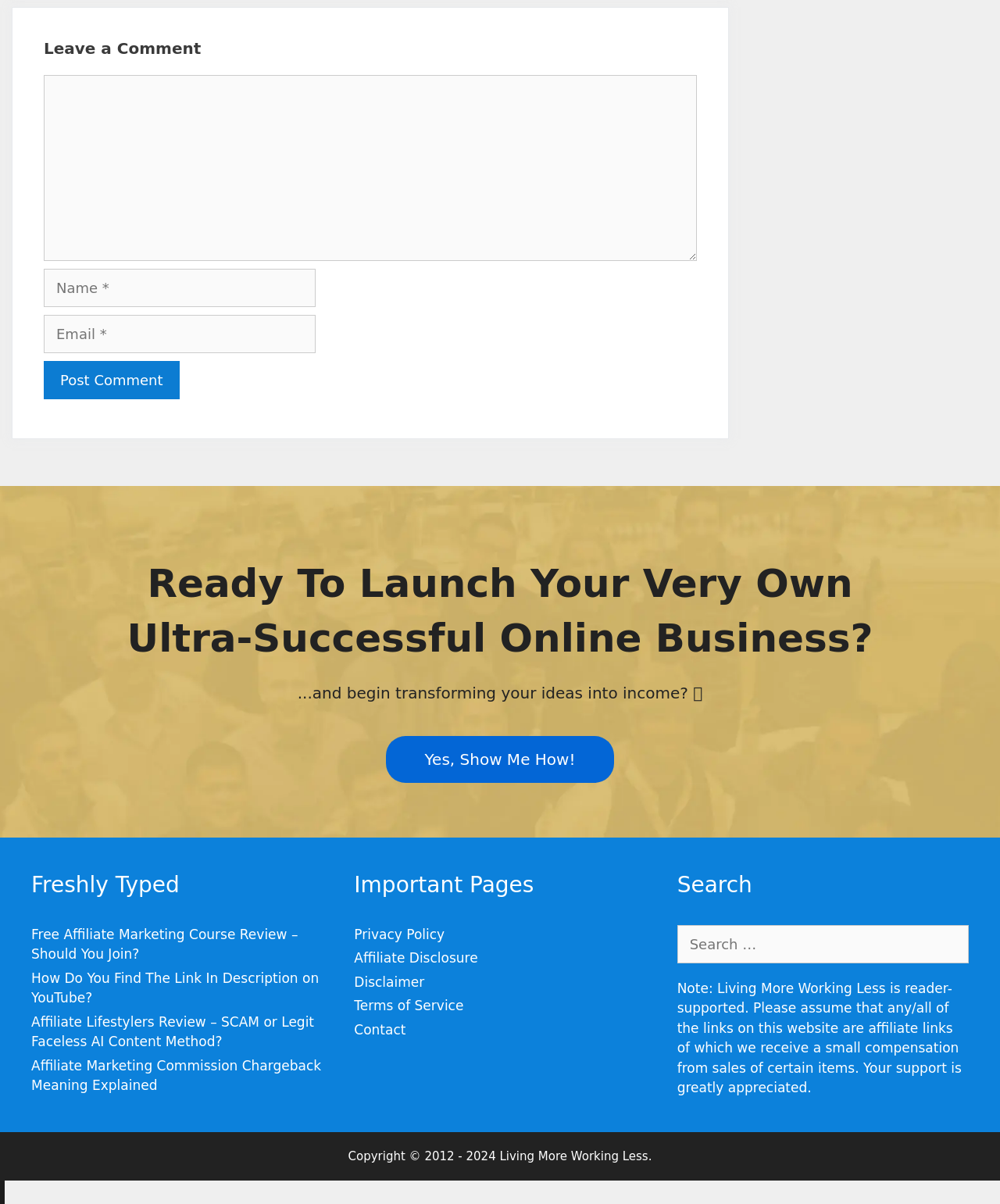Can you pinpoint the bounding box coordinates for the clickable element required for this instruction: "Search for something"? The coordinates should be four float numbers between 0 and 1, i.e., [left, top, right, bottom].

[0.677, 0.768, 0.969, 0.8]